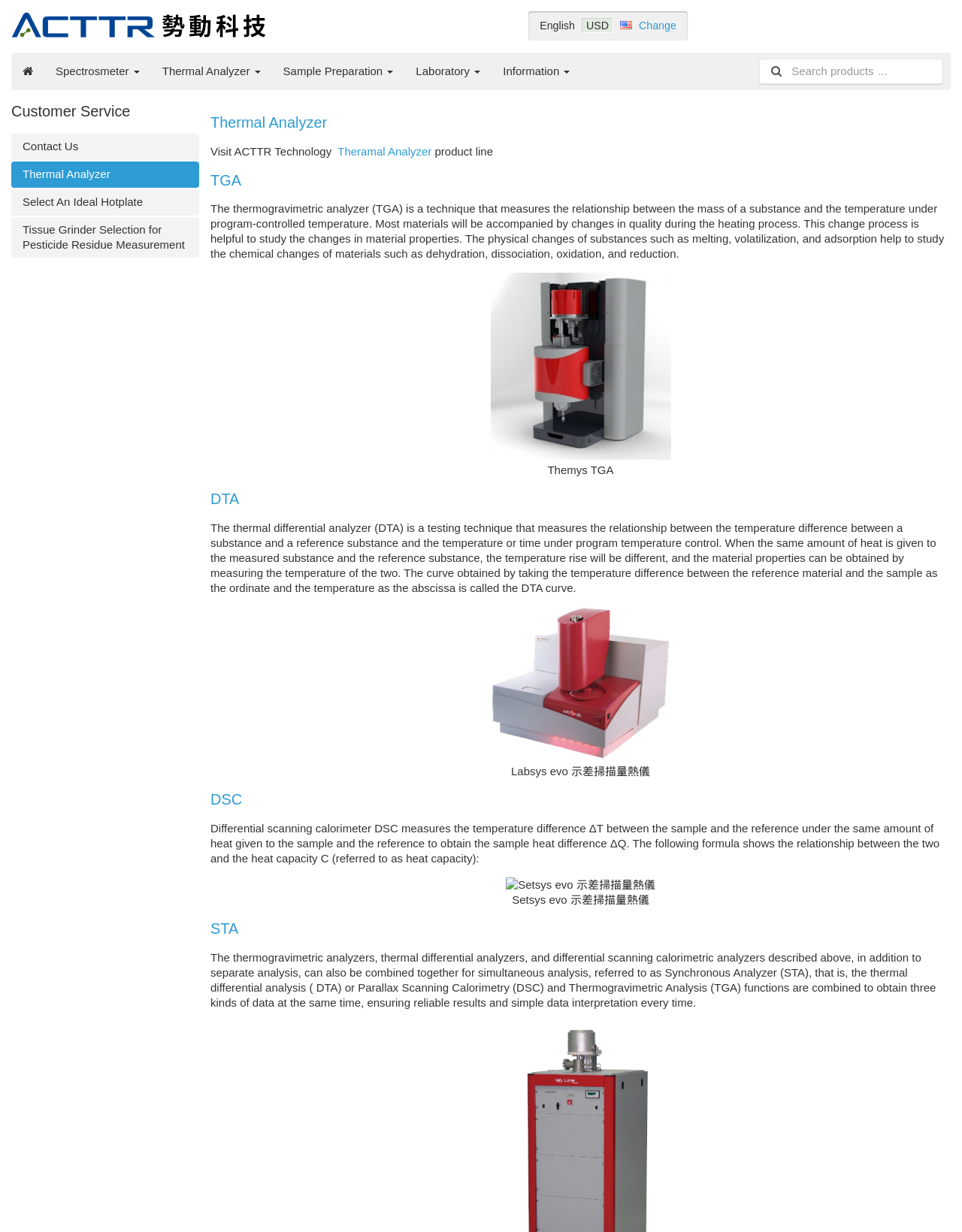Give a short answer to this question using one word or a phrase:
What is the company name?

ACTTR Technology